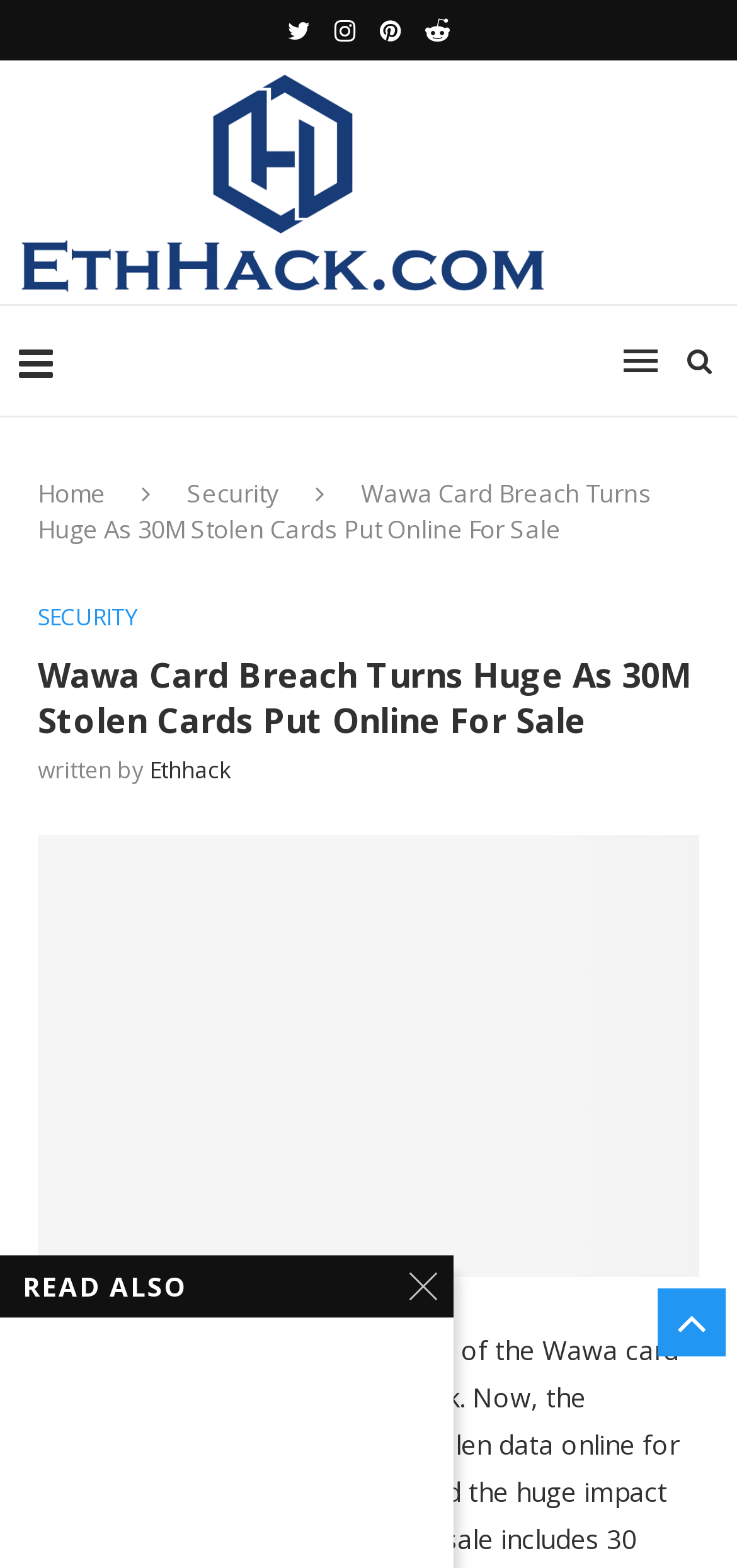Who is the author of the article?
Using the visual information, respond with a single word or phrase.

Ethhack